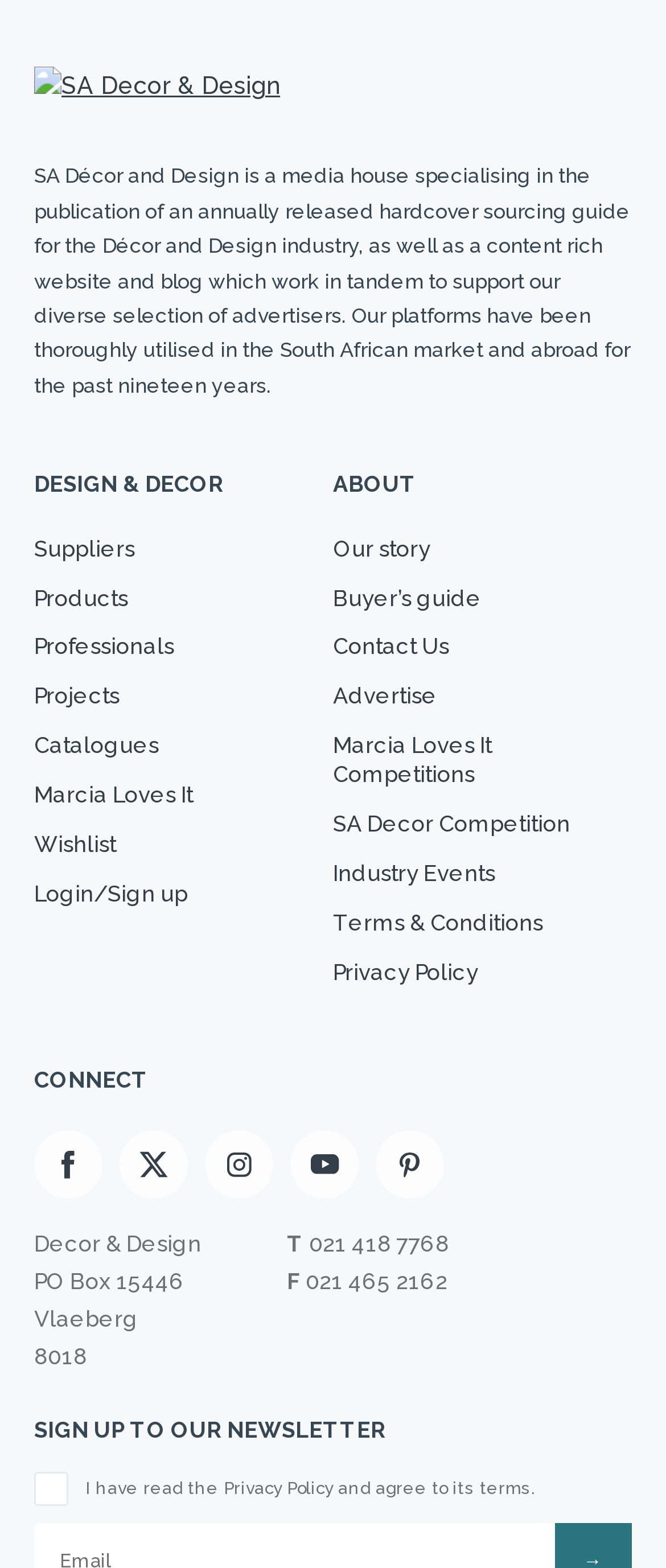Find the bounding box coordinates for the element that must be clicked to complete the instruction: "Click on the 'Login/Sign up' link". The coordinates should be four float numbers between 0 and 1, indicated as [left, top, right, bottom].

[0.051, 0.555, 0.5, 0.587]